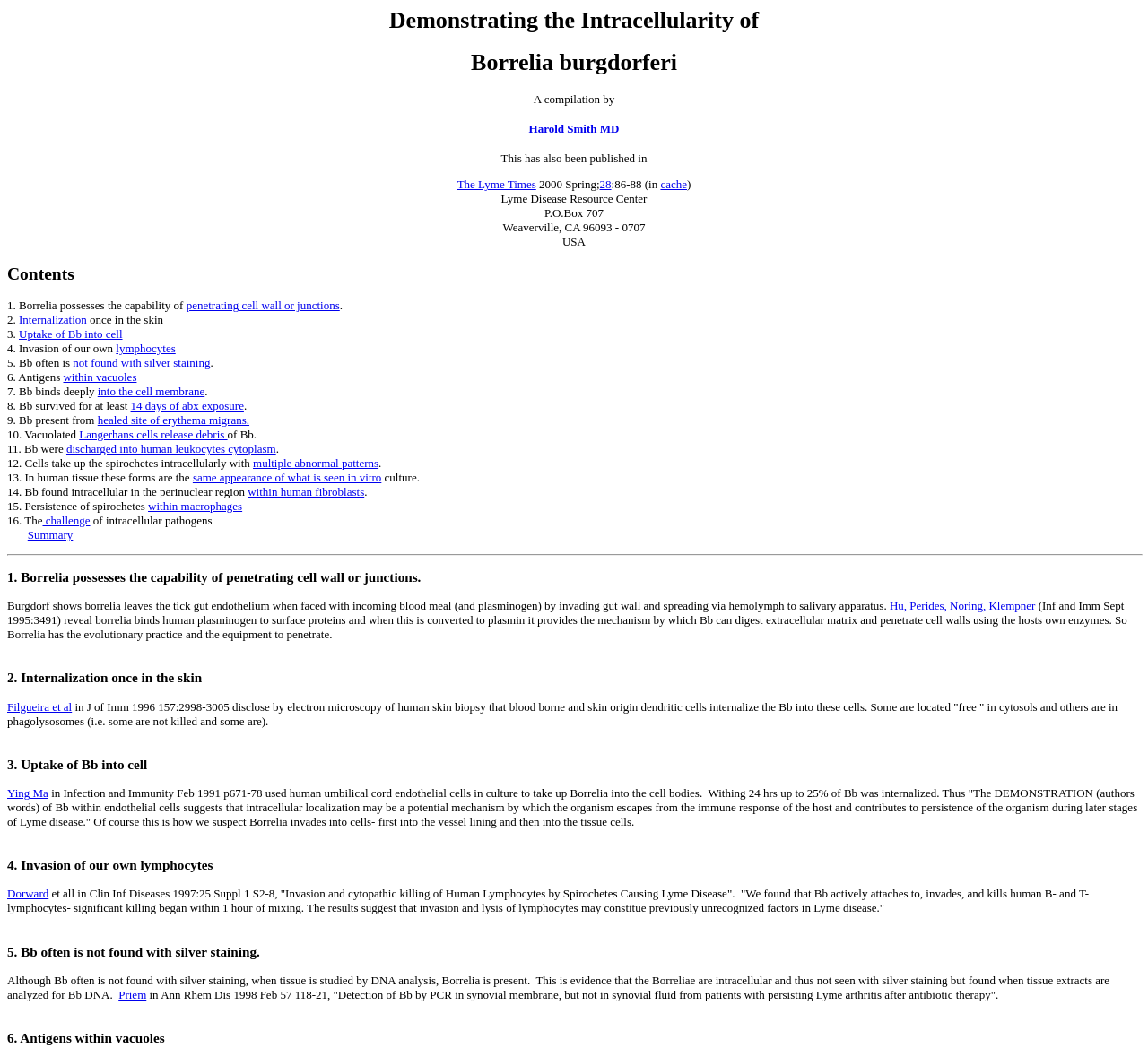Find the bounding box coordinates for the HTML element described as: "Priem". The coordinates should consist of four float values between 0 and 1, i.e., [left, top, right, bottom].

[0.103, 0.934, 0.128, 0.947]